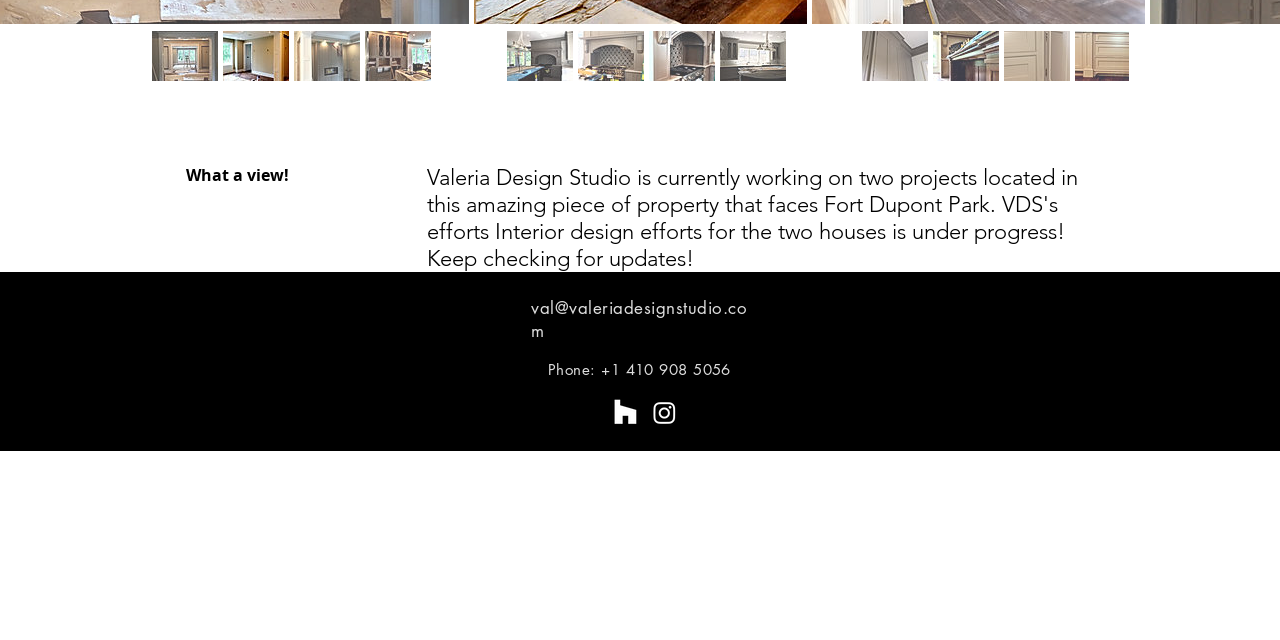Given the element description "val@valeriadesignstudio.com", identify the bounding box of the corresponding UI element.

[0.415, 0.464, 0.584, 0.535]